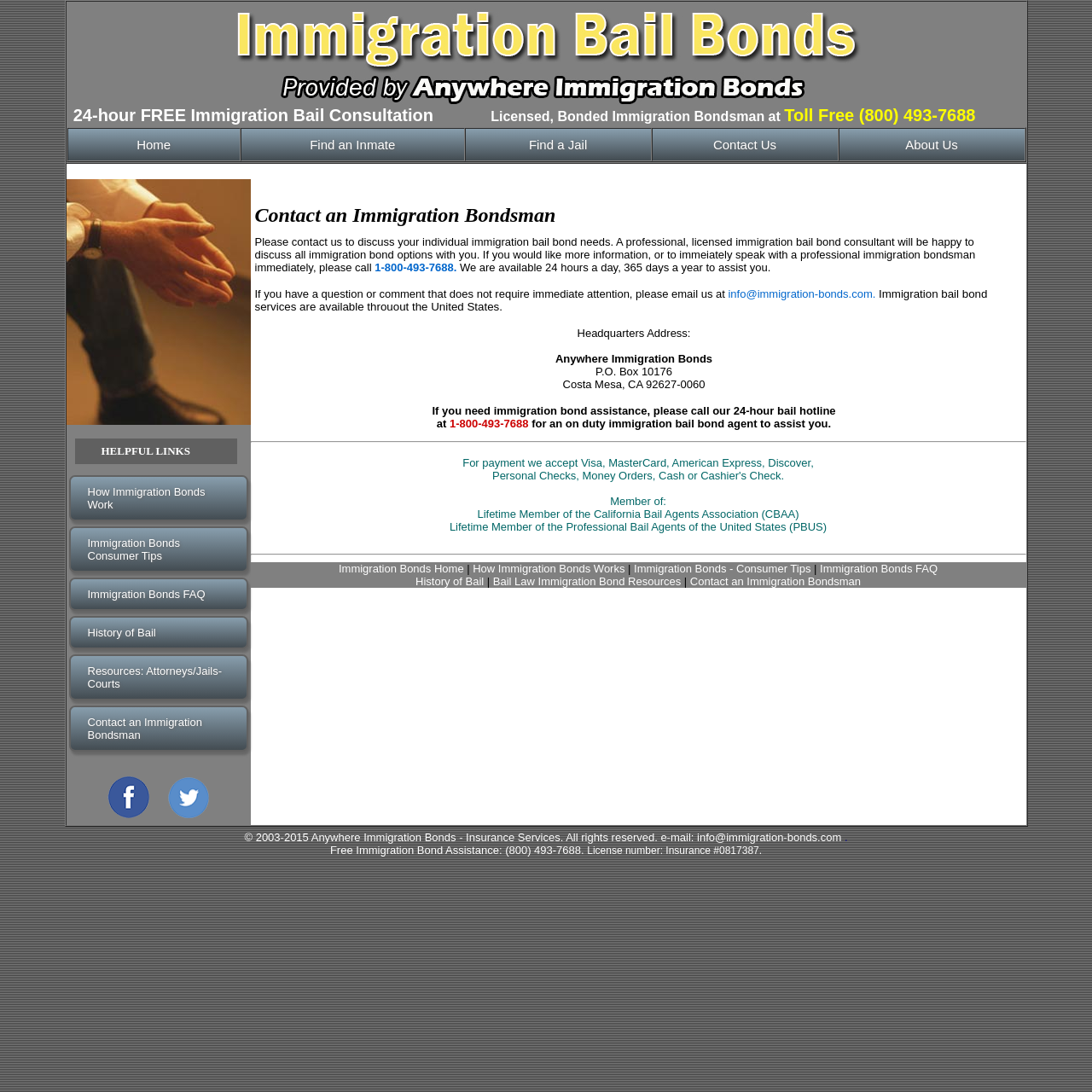Can you find the bounding box coordinates for the element to click on to achieve the instruction: "Call the 24-hour bail hotline"?

[0.063, 0.435, 0.227, 0.477]